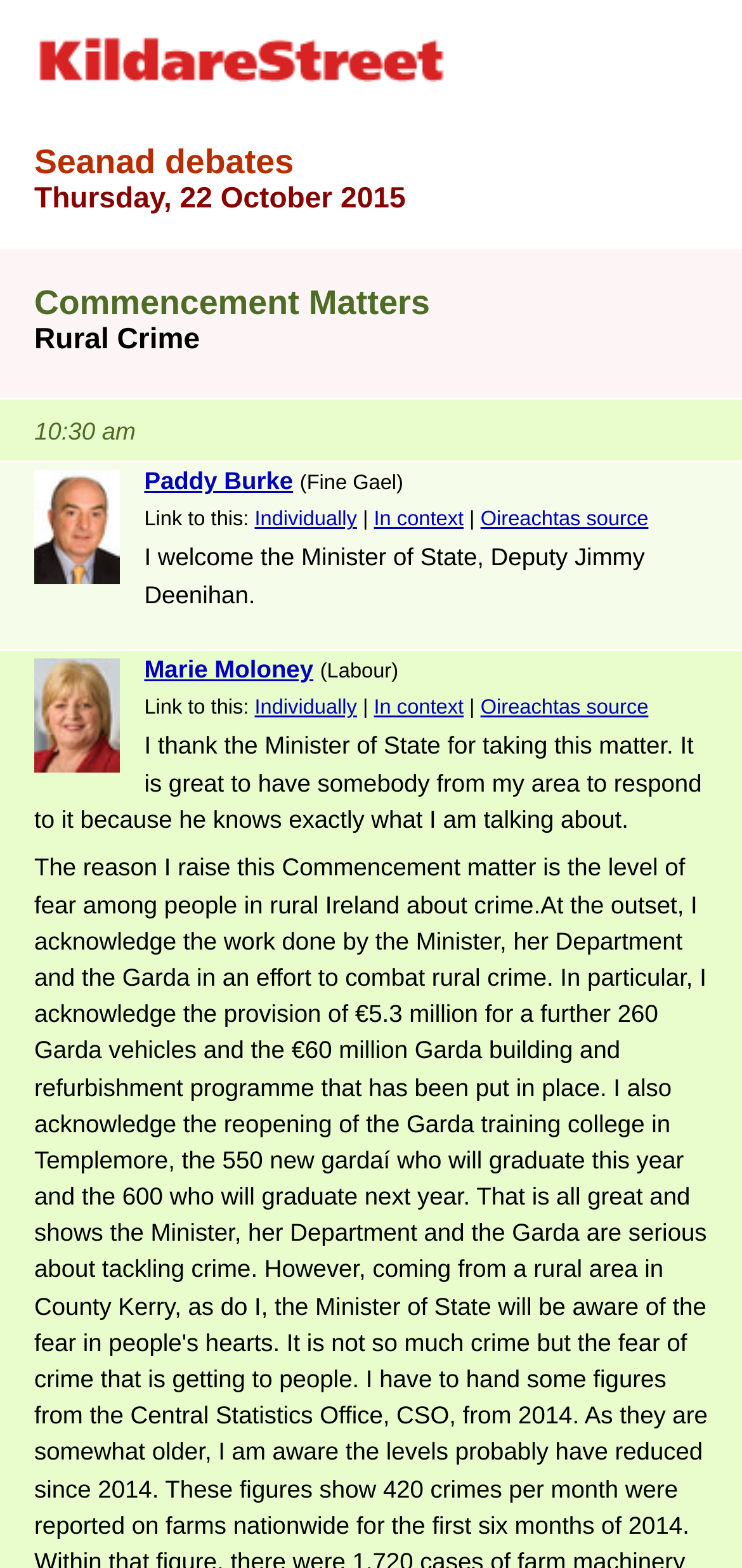Answer the following inquiry with a single word or phrase:
How many speakers are mentioned in the debate?

2